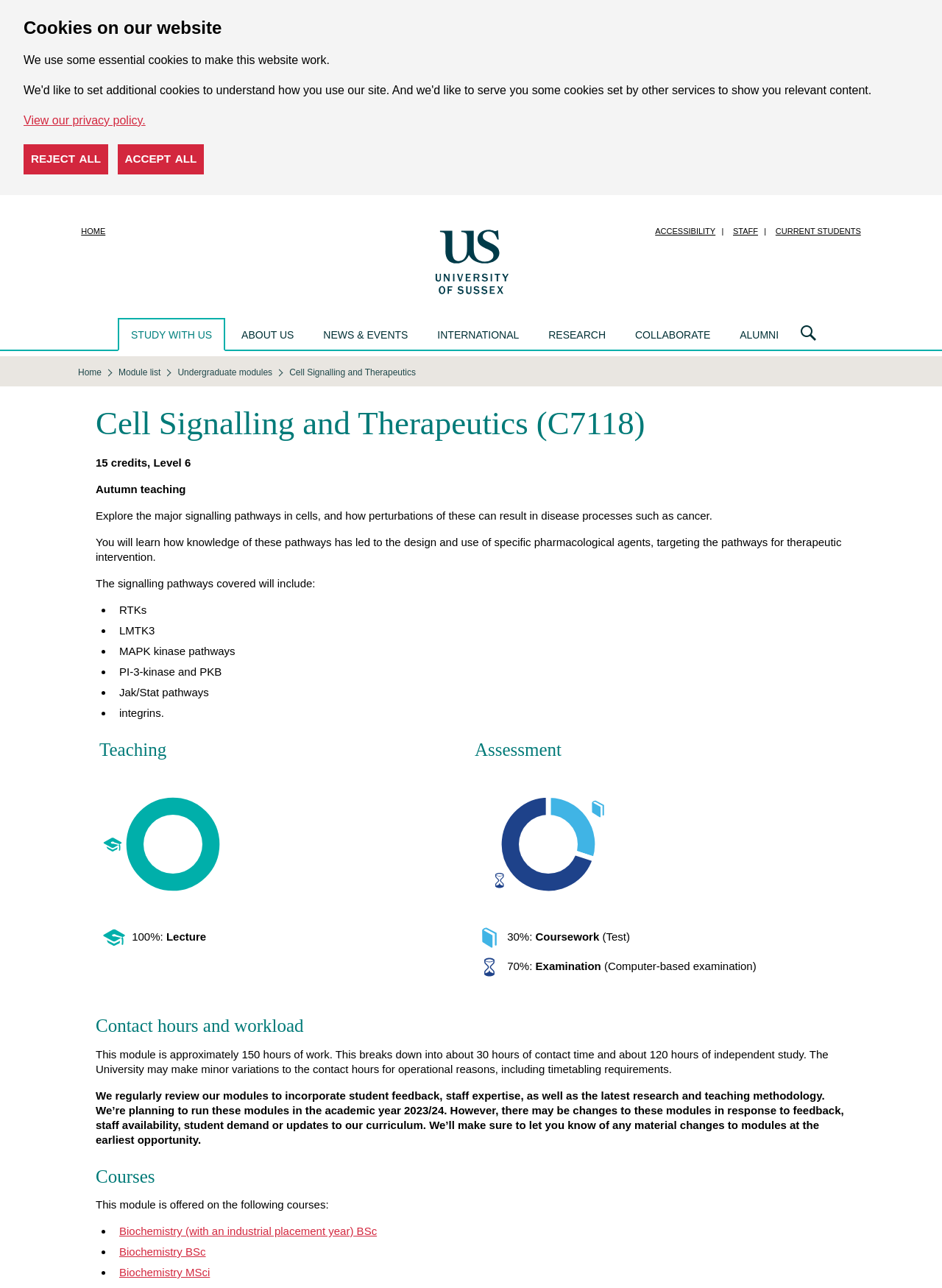Answer the question in one word or a short phrase:
What is the name of the module?

Cell Signalling and Therapeutics